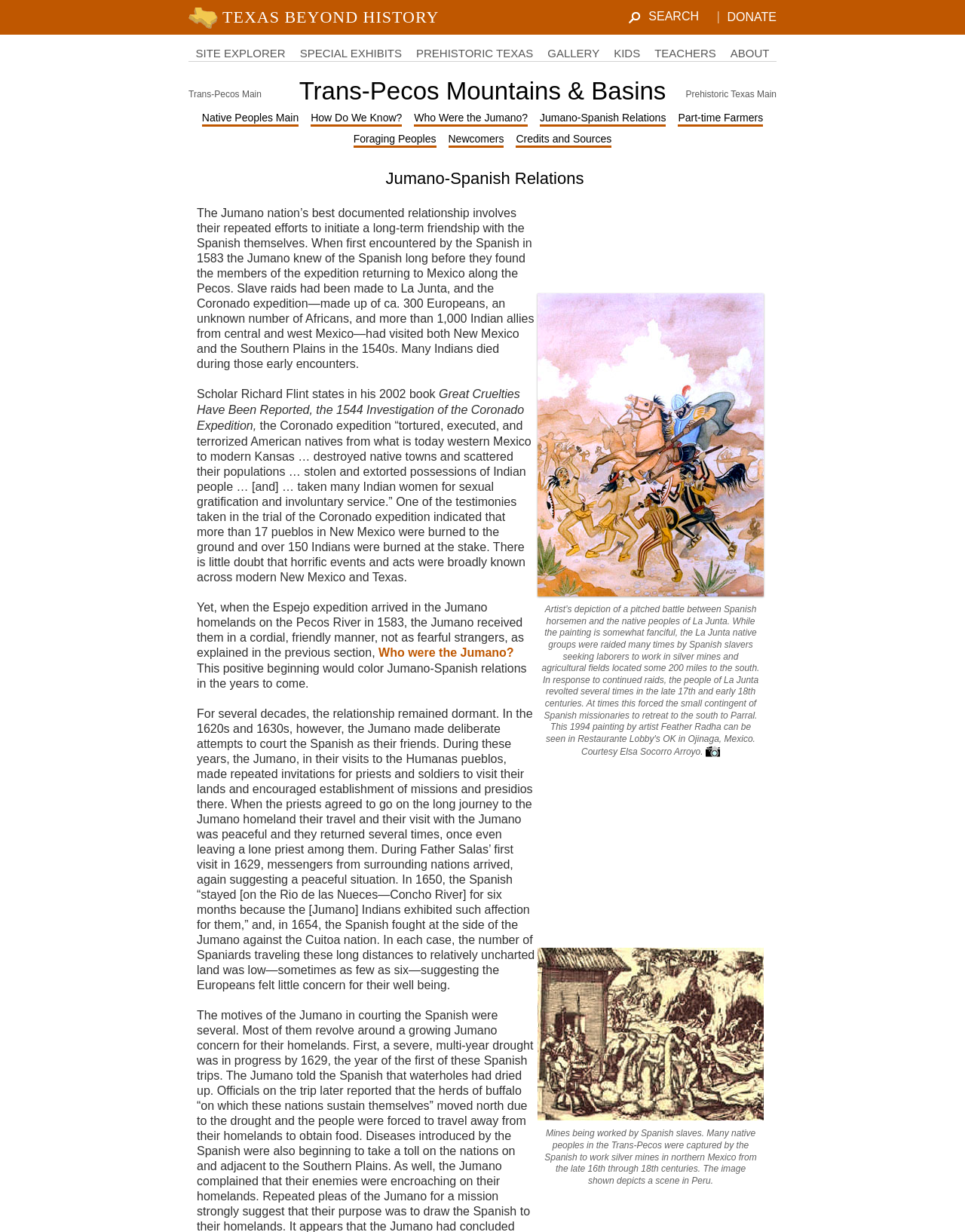Please indicate the bounding box coordinates for the clickable area to complete the following task: "Click on Home". The coordinates should be specified as four float numbers between 0 and 1, i.e., [left, top, right, bottom].

None